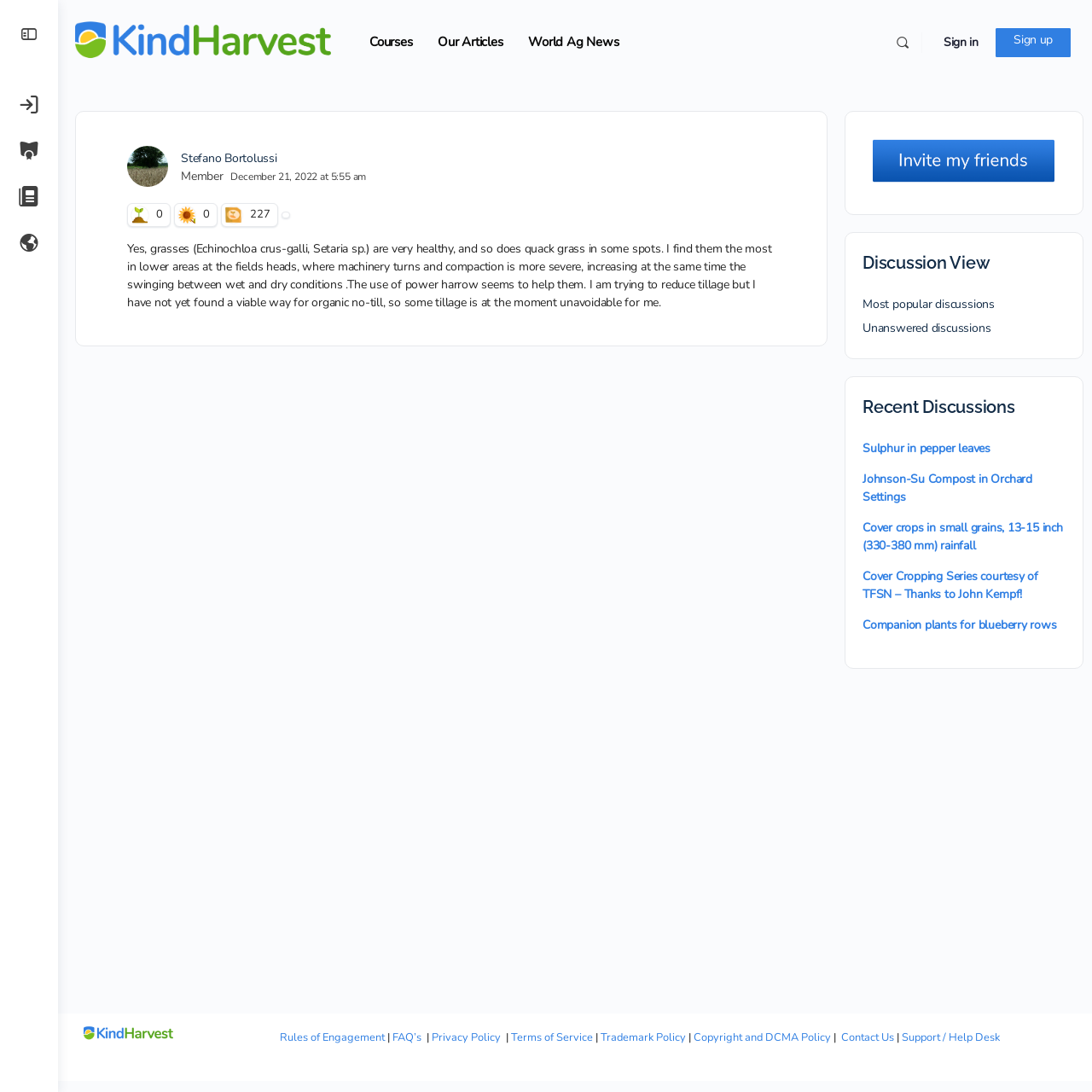Can you identify the bounding box coordinates of the clickable region needed to carry out this instruction: 'View Most popular discussions'? The coordinates should be four float numbers within the range of 0 to 1, stated as [left, top, right, bottom].

[0.79, 0.271, 0.911, 0.286]